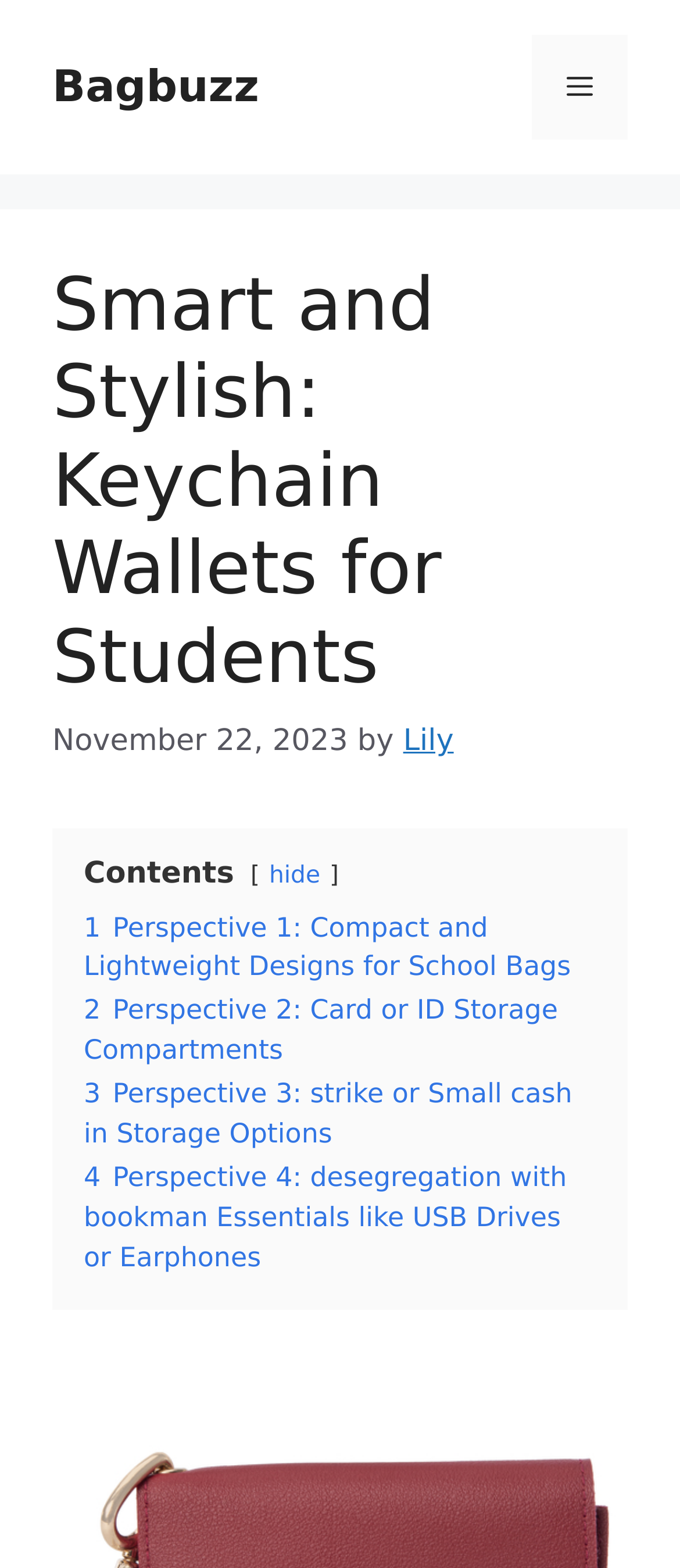Identify the bounding box of the UI component described as: "Menu".

[0.782, 0.022, 0.923, 0.089]